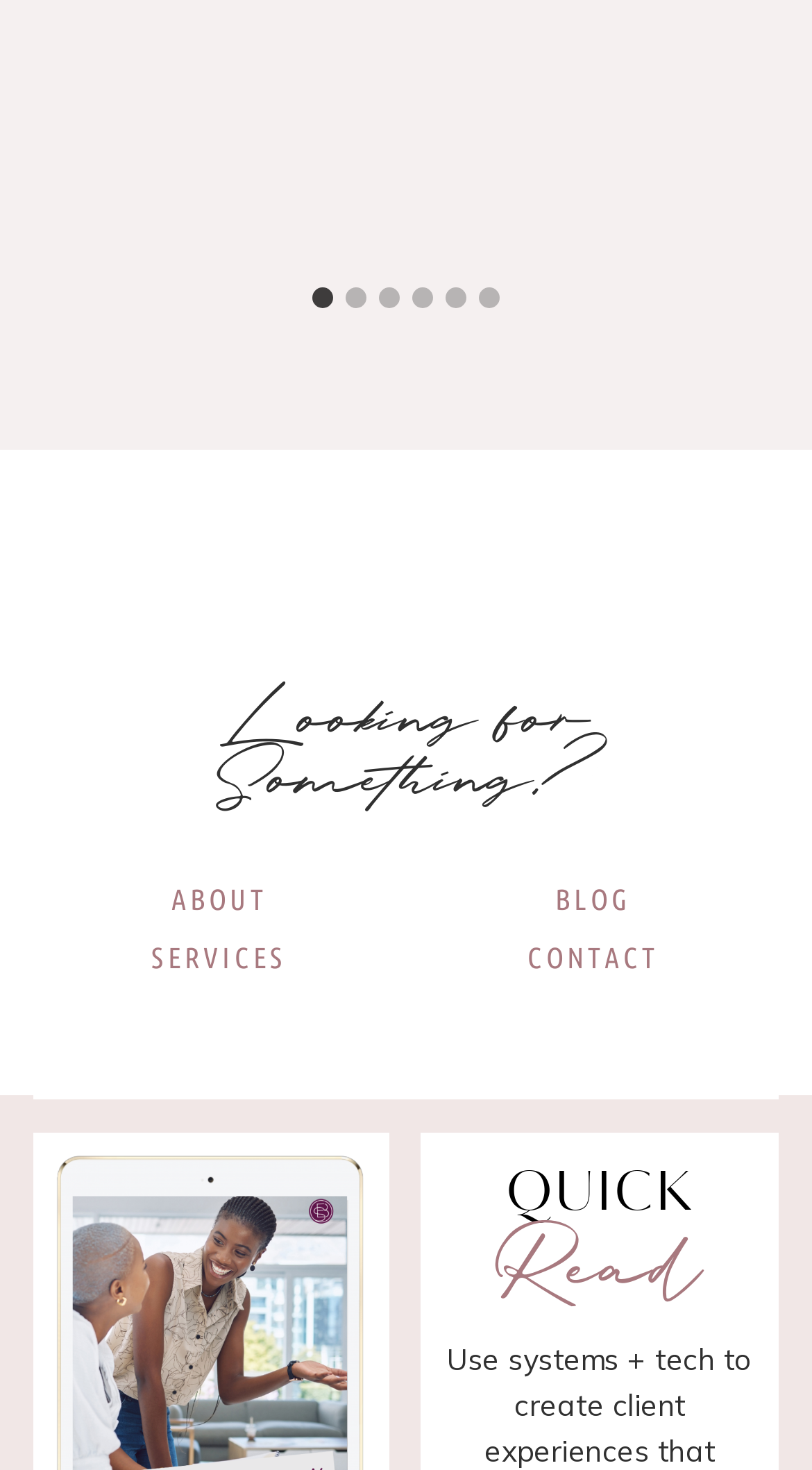How many links are in the top navigation menu?
Respond to the question with a well-detailed and thorough answer.

I counted the number of link elements in the top navigation menu, which are labeled as 'ABOUT', 'SERVICES', 'BLOG', and 'CONTACT', indicating that there are 4 links in the top navigation menu.